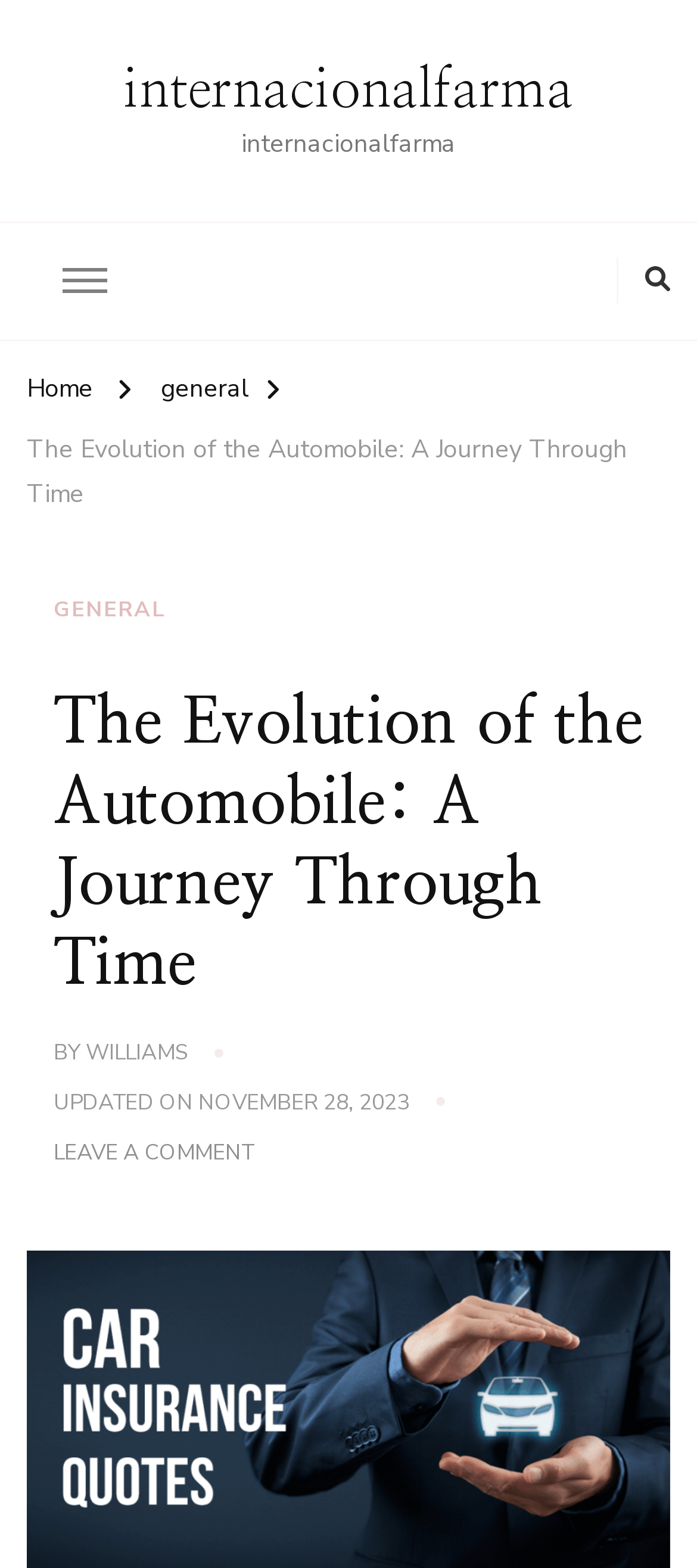Find the bounding box coordinates of the element to click in order to complete this instruction: "expand the button on the left". The bounding box coordinates must be four float numbers between 0 and 1, denoted as [left, top, right, bottom].

[0.09, 0.165, 0.154, 0.193]